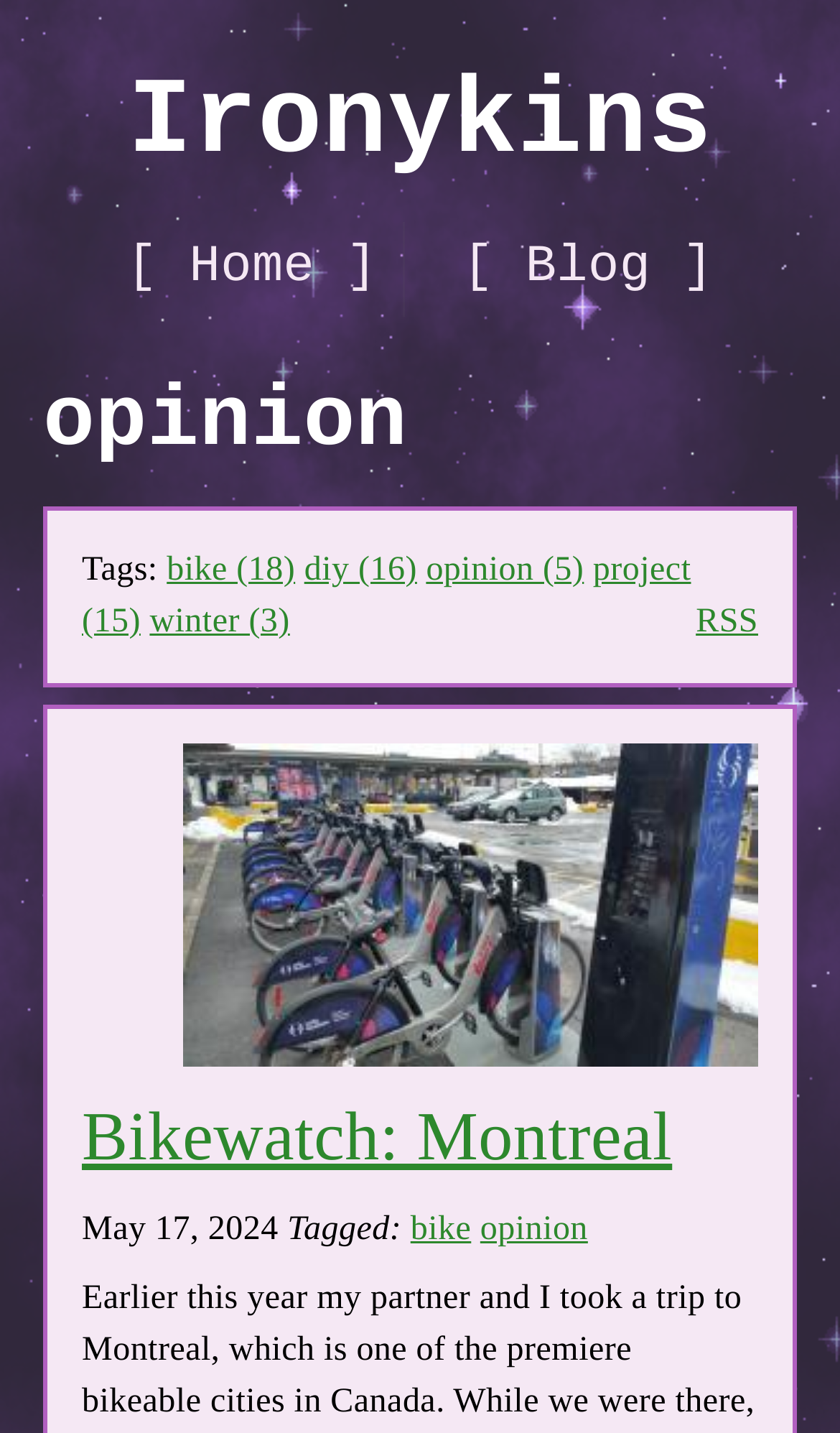Respond concisely with one word or phrase to the following query:
How many links are in the top navigation bar?

3